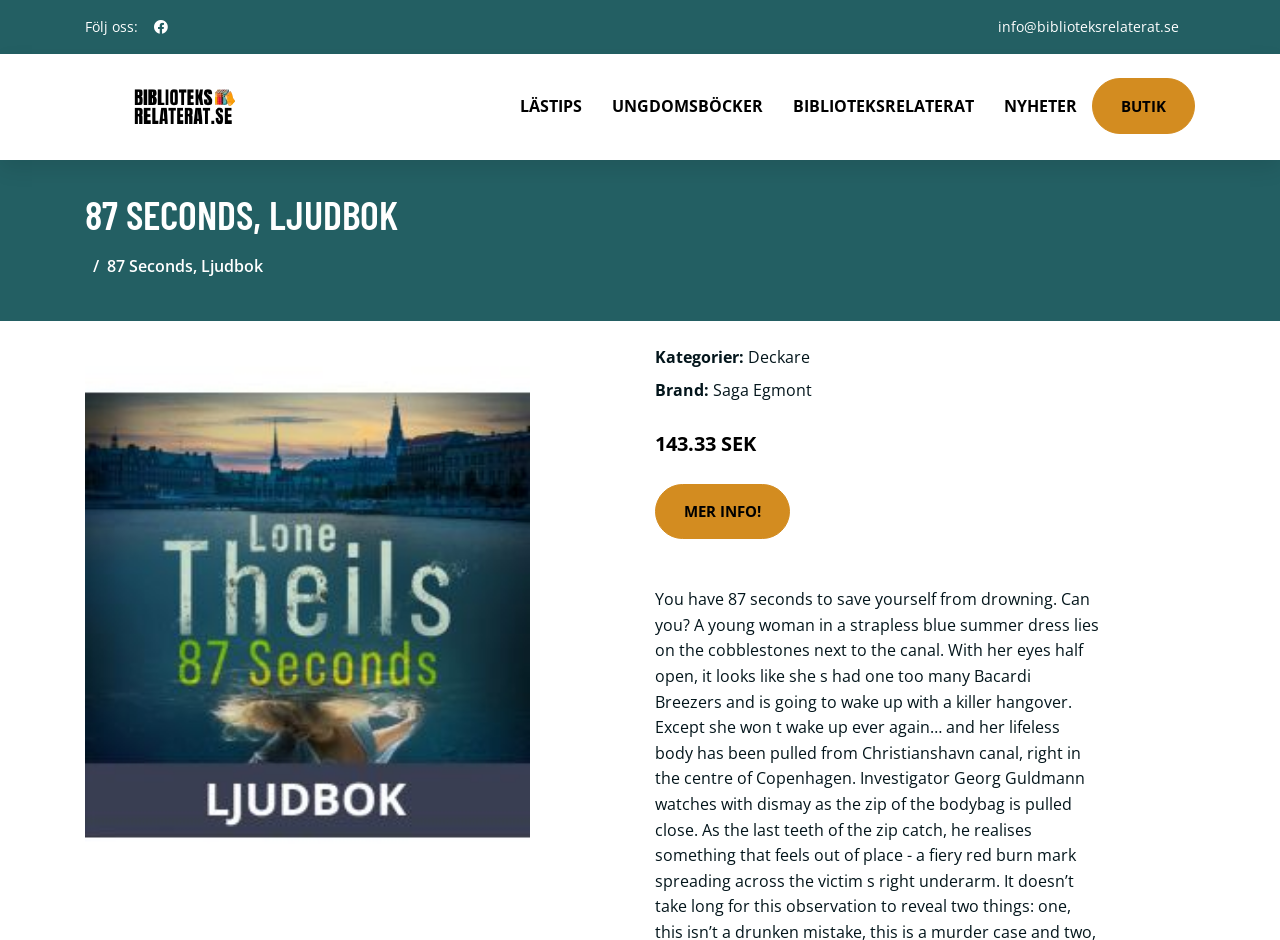Please specify the bounding box coordinates of the clickable region to carry out the following instruction: "Check out the latest news". The coordinates should be four float numbers between 0 and 1, in the format [left, top, right, bottom].

[0.773, 0.058, 0.853, 0.17]